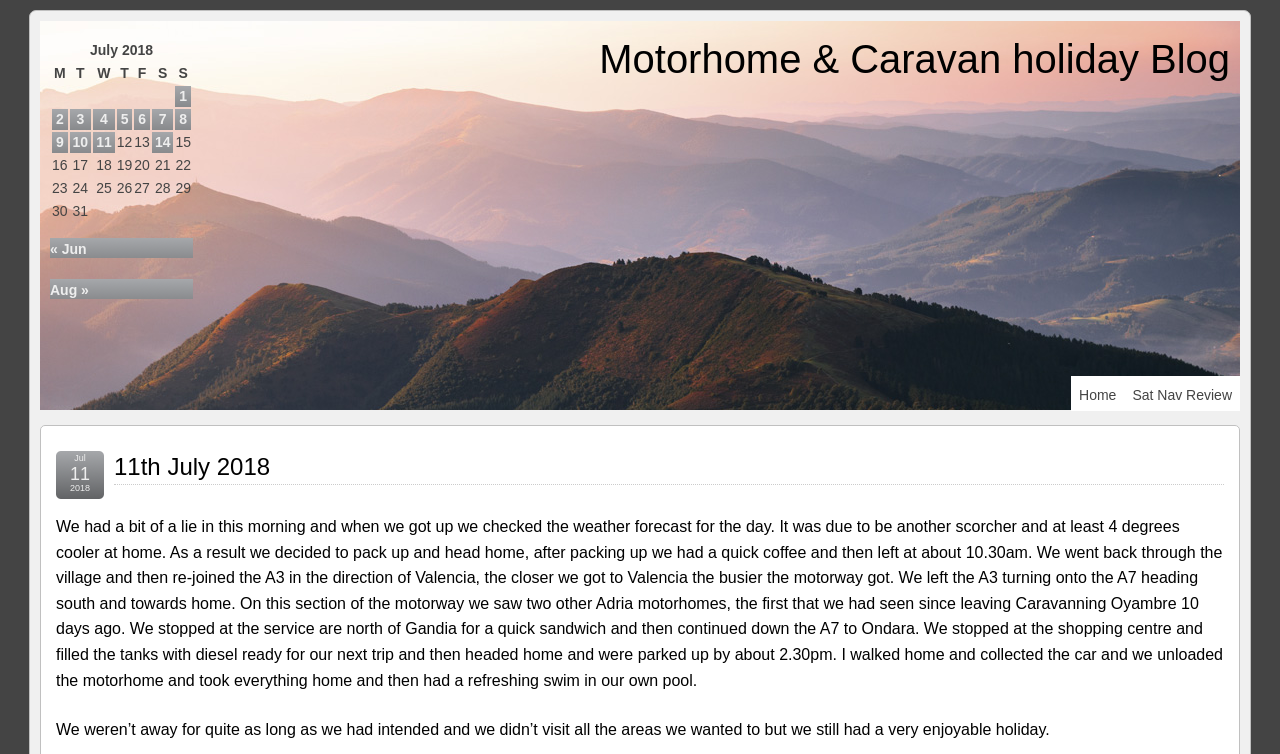Answer the following in one word or a short phrase: 
Where did the authors stop for a quick sandwich?

Service area north of Gandia